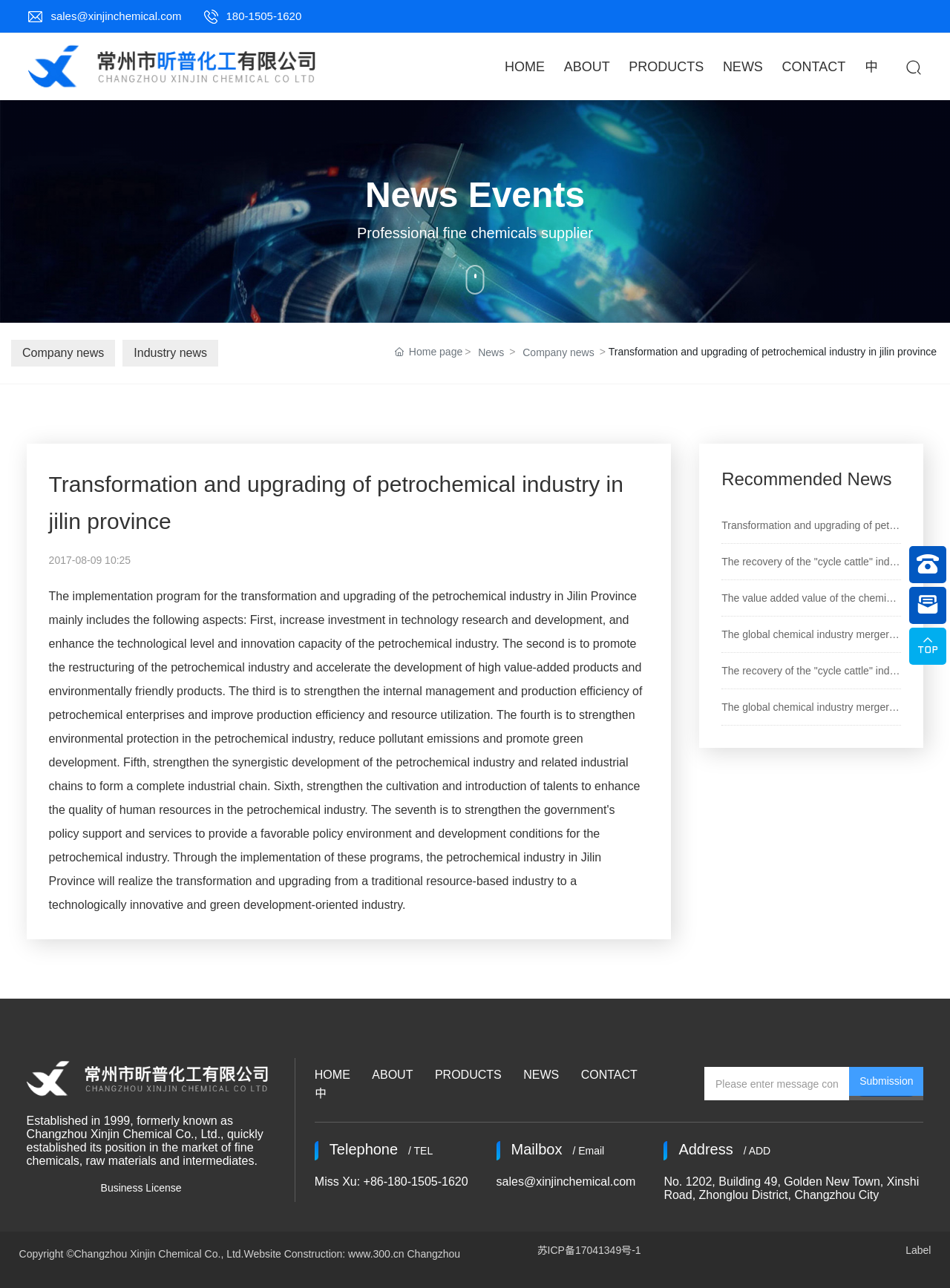Select the bounding box coordinates of the element I need to click to carry out the following instruction: "Click the HOME link".

[0.521, 0.026, 0.583, 0.078]